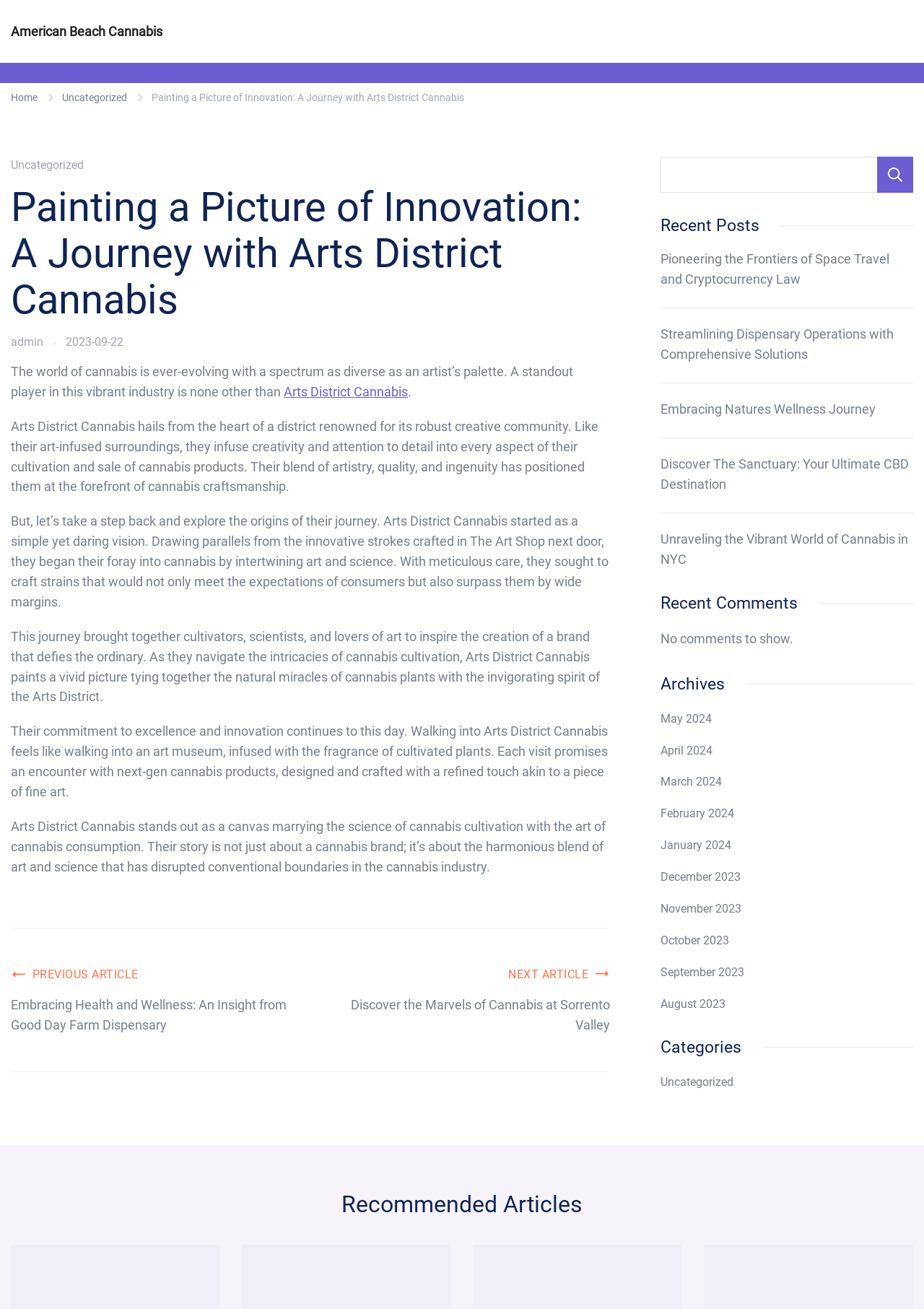Answer the question below in one word or phrase:
How many recent posts are listed on the webpage?

5